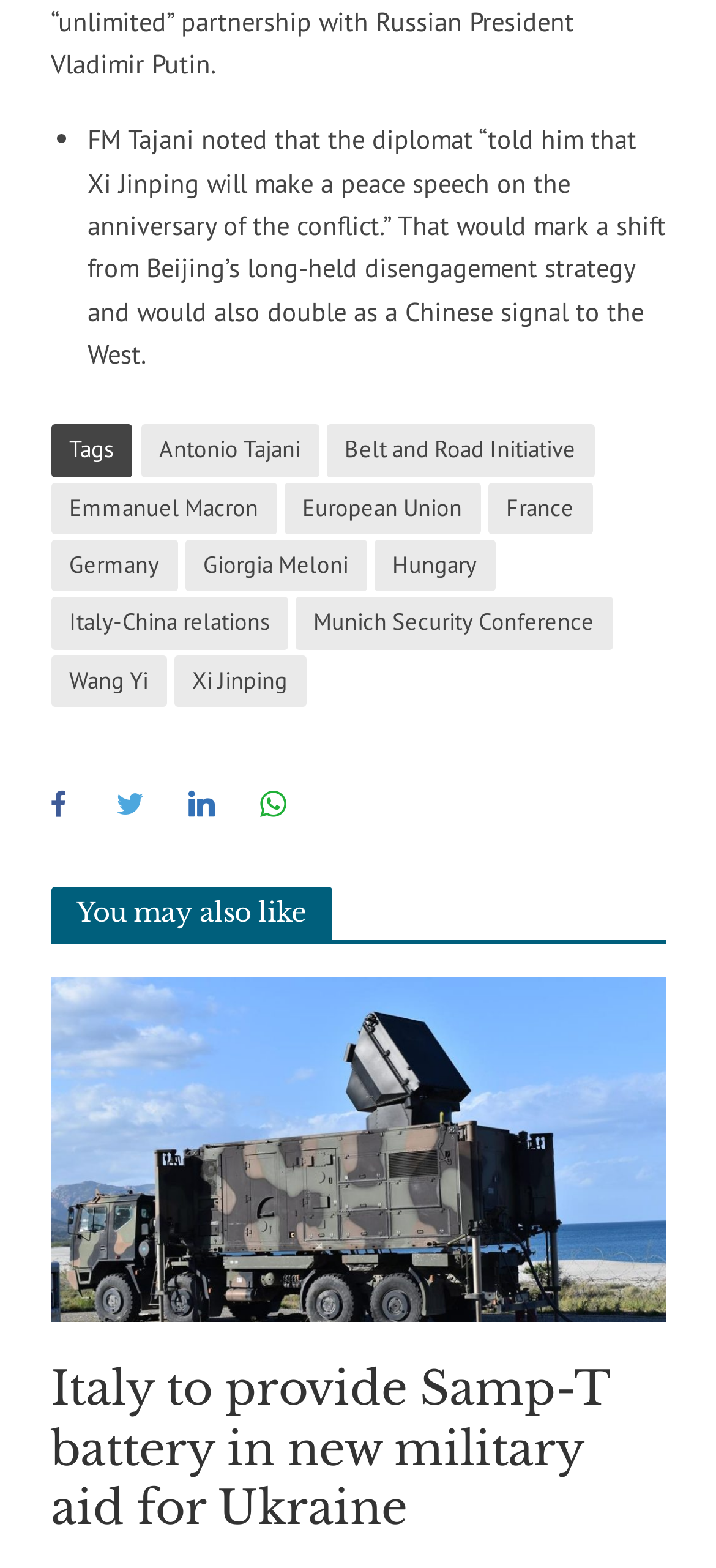Please specify the bounding box coordinates of the clickable region necessary for completing the following instruction: "Explore the related article about Munich Security Conference". The coordinates must consist of four float numbers between 0 and 1, i.e., [left, top, right, bottom].

[0.412, 0.381, 0.855, 0.414]